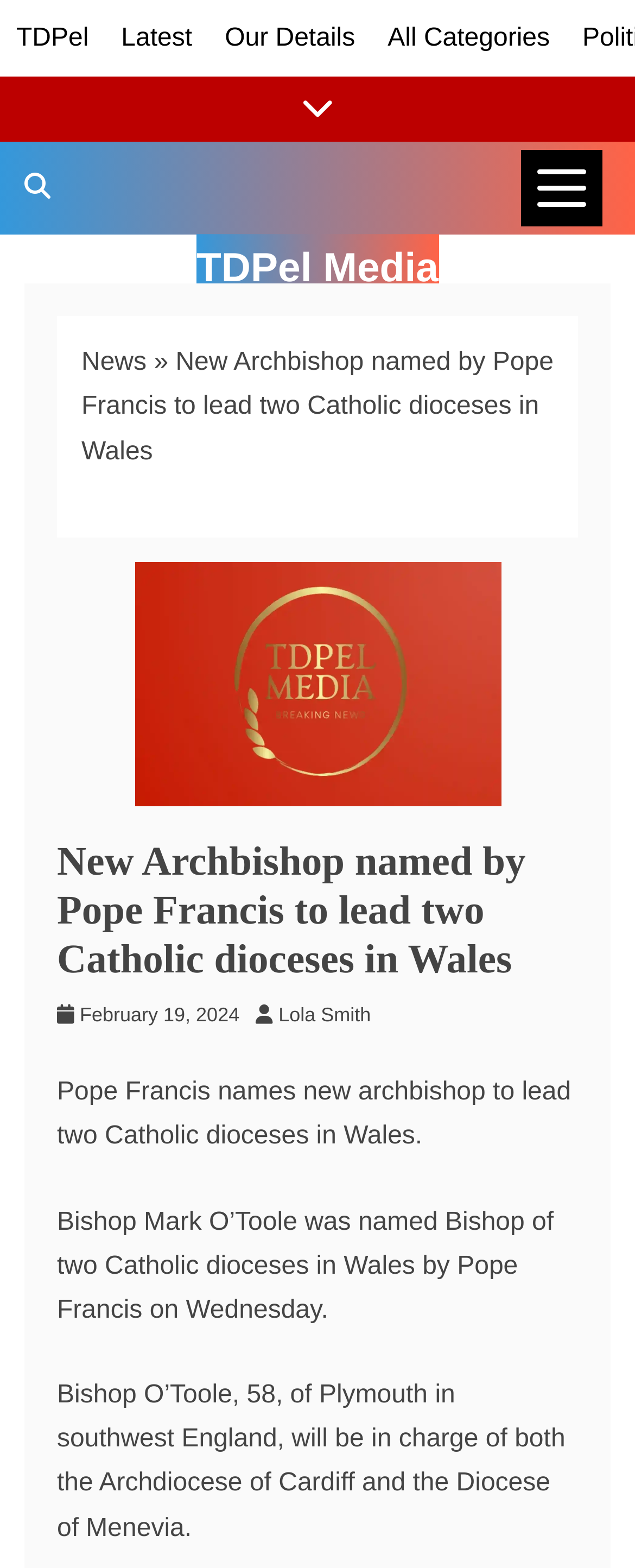Identify and provide the main heading of the webpage.

New Archbishop named by Pope Francis to lead two Catholic dioceses in Wales